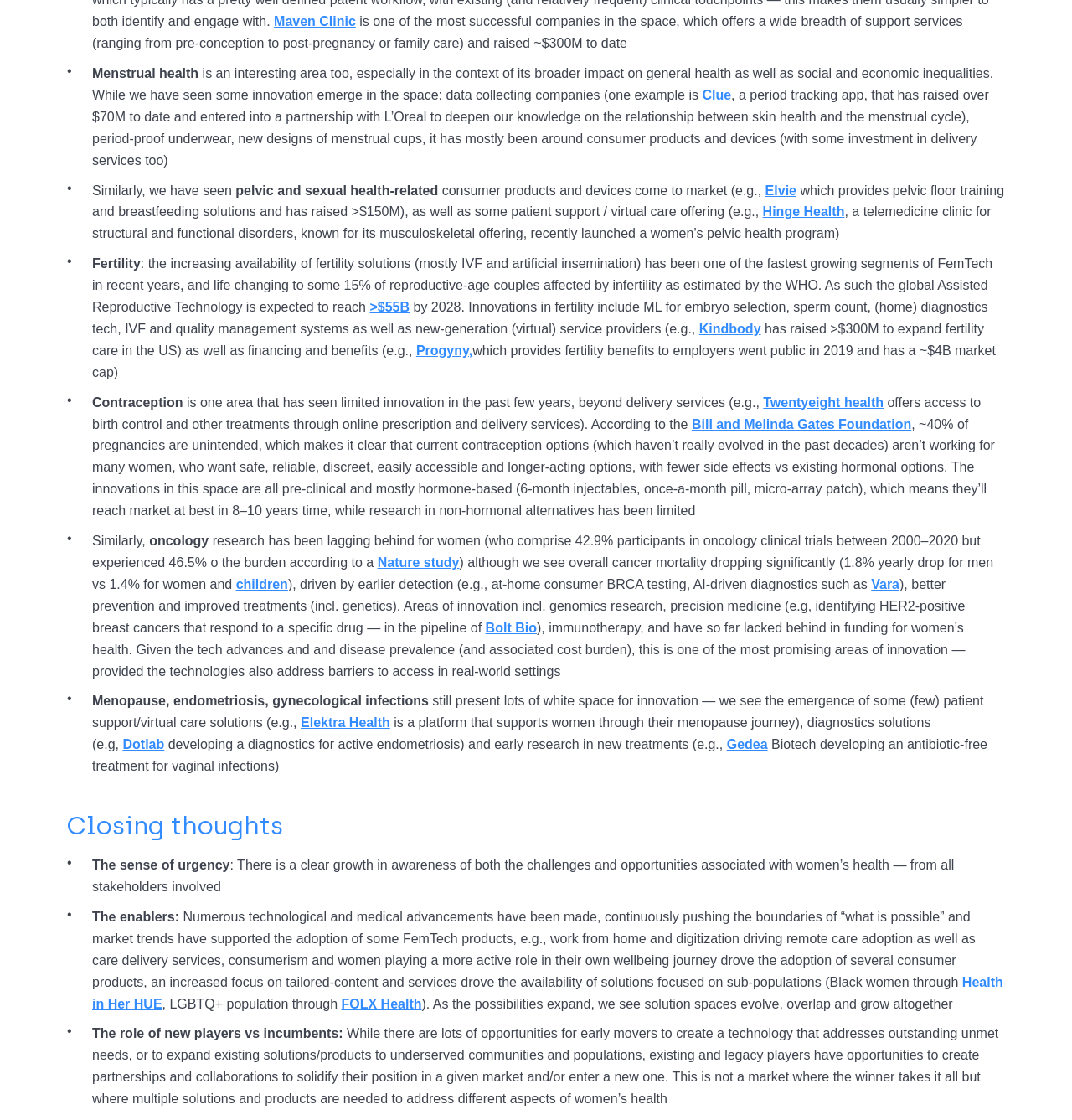Respond to the following question using a concise word or phrase: 
What is the name of the platform that supports women through their menopause journey?

Elektra Health